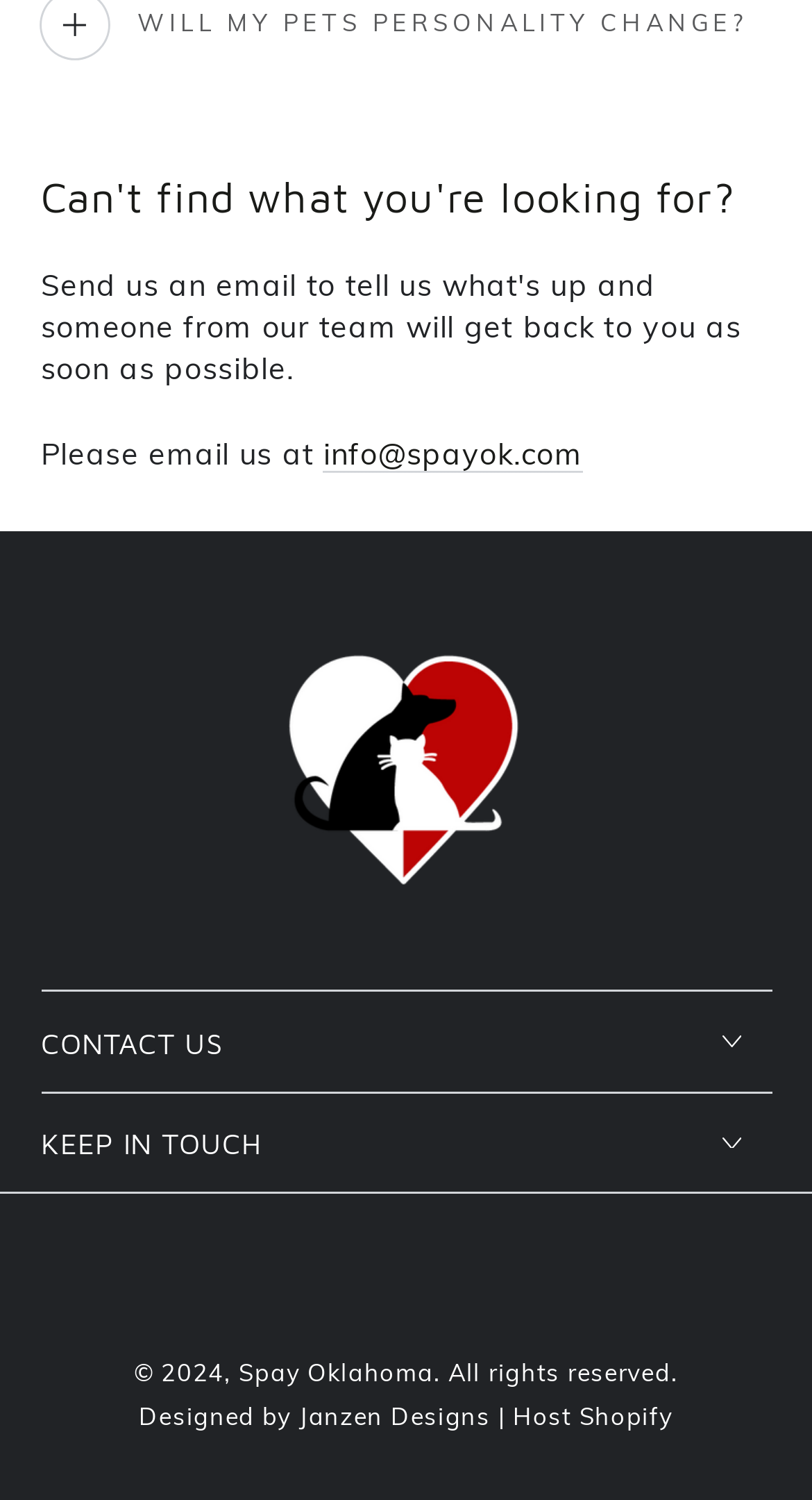What is the year of copyright?
Give a single word or phrase as your answer by examining the image.

2024